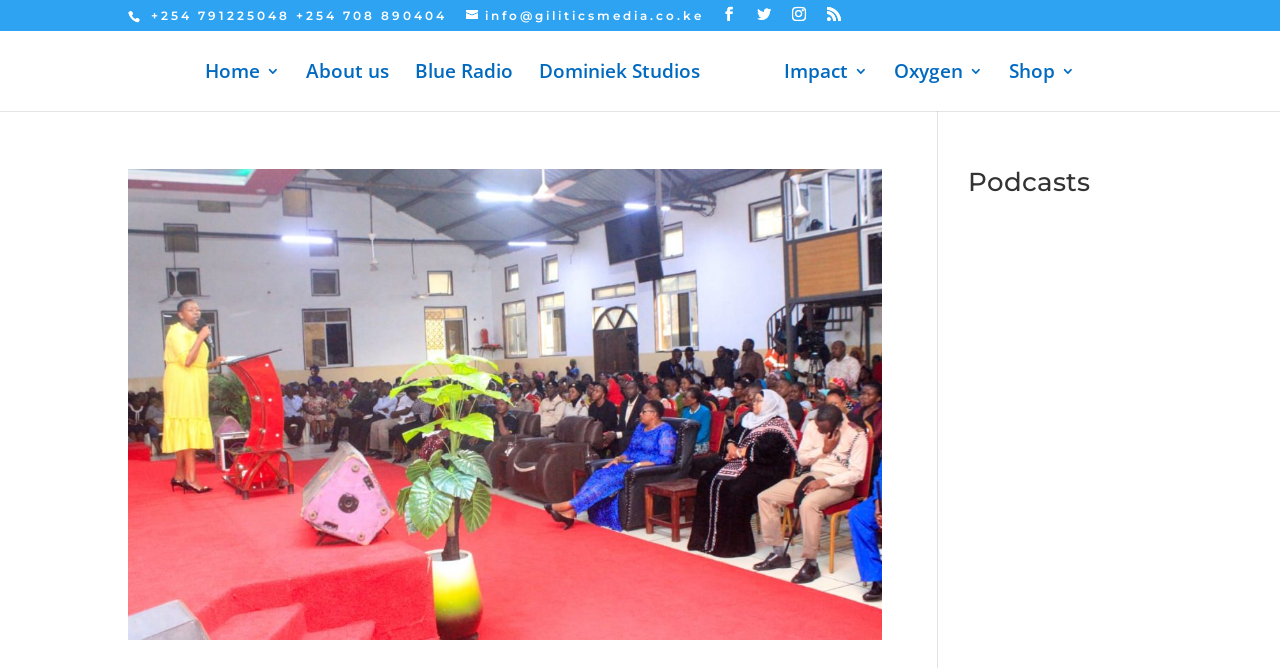What is the category of the section below the navigation menu?
Kindly give a detailed and elaborate answer to the question.

I found the category of the section by looking at the heading element with the text 'Podcasts', which is located below the navigation menu.